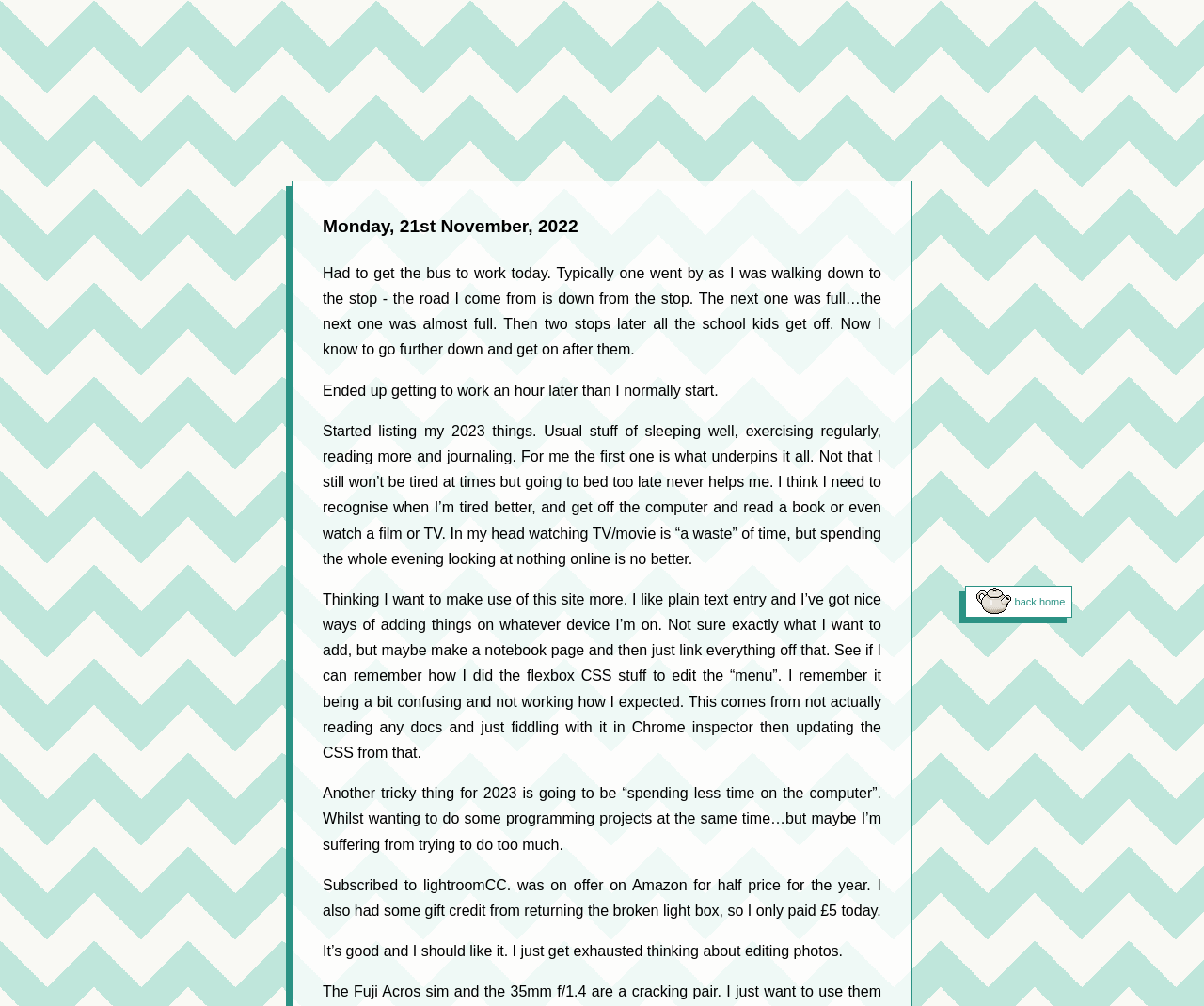What is the author's goal for 2023?
From the details in the image, answer the question comprehensively.

The author mentions in the text that they are listing their 2023 goals, and one of them is sleeping well, which they believe underpins all their other goals.